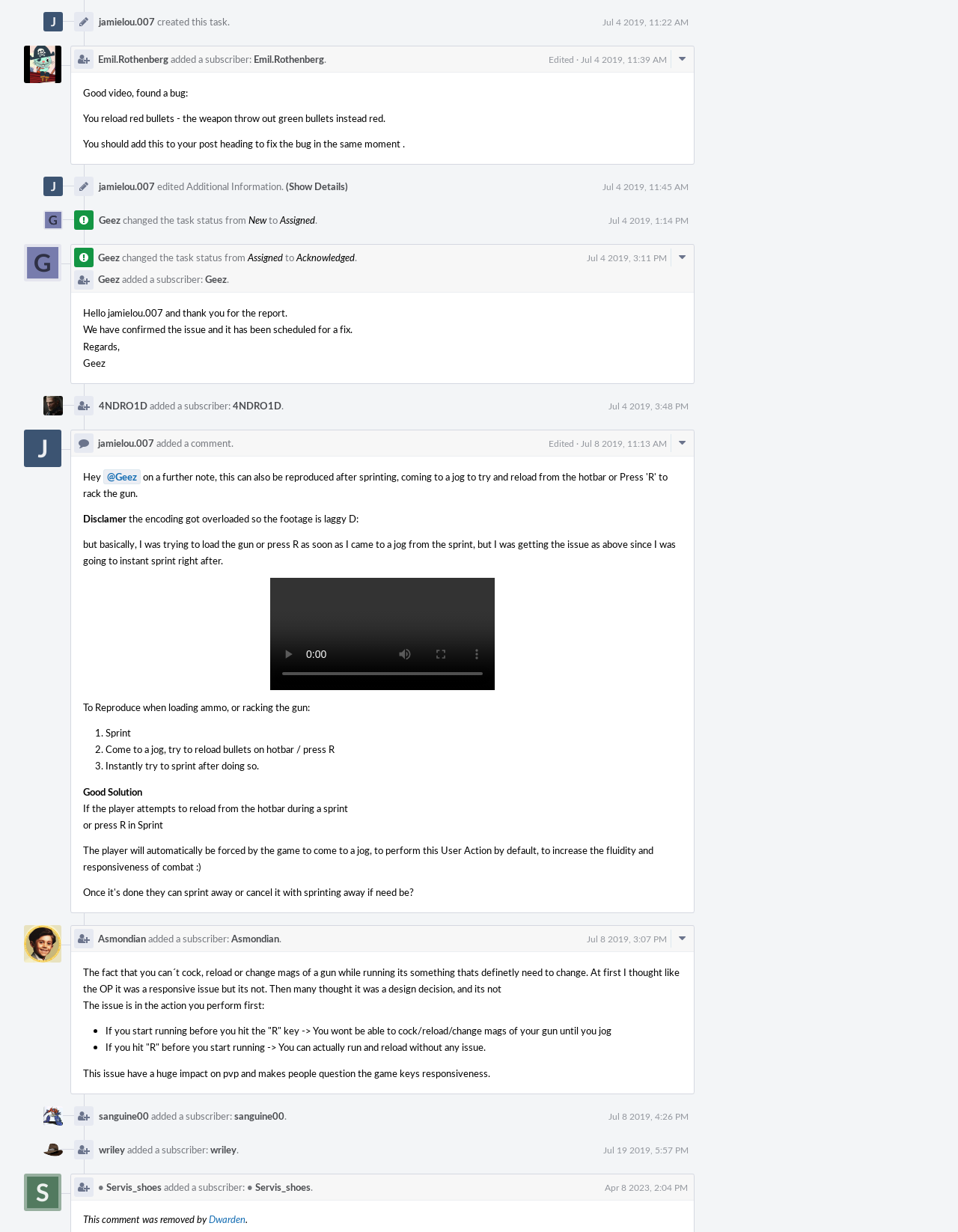Respond to the following question with a brief word or phrase:
Who created this task?

jamielou.007